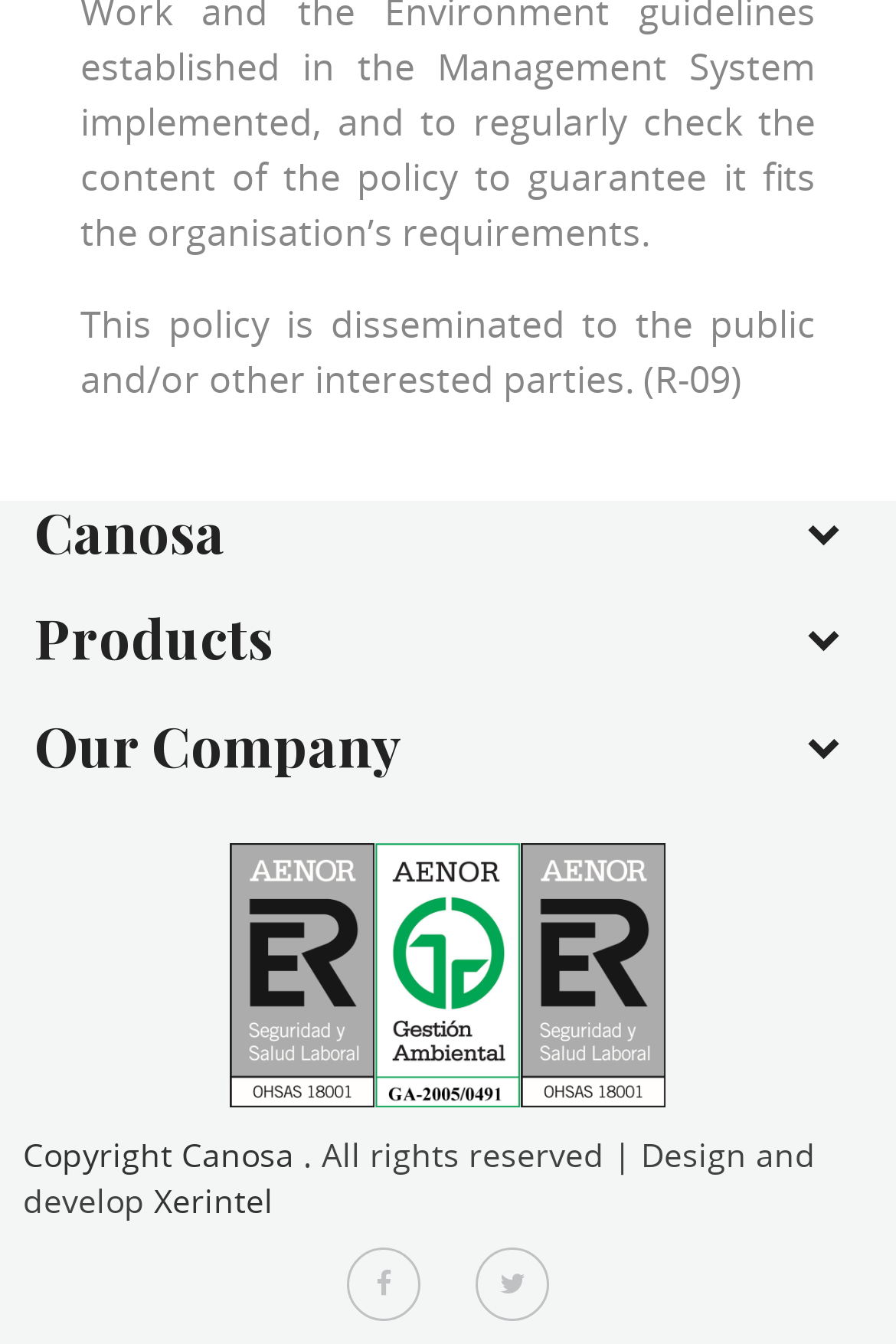Provide a one-word or one-phrase answer to the question:
How many main categories are there in the webpage?

3